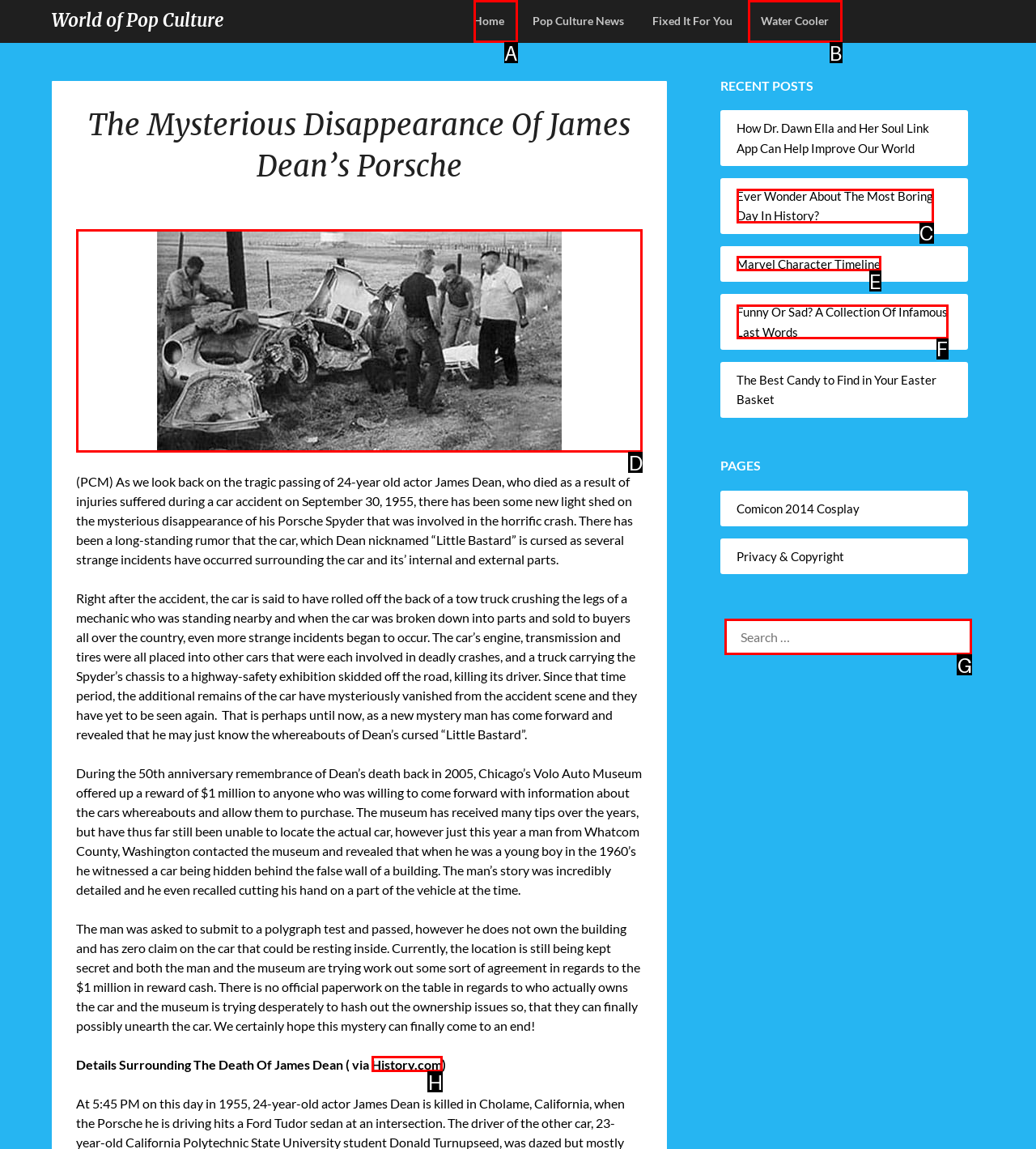Choose the HTML element you need to click to achieve the following task: Visit 'History.com'
Respond with the letter of the selected option from the given choices directly.

H